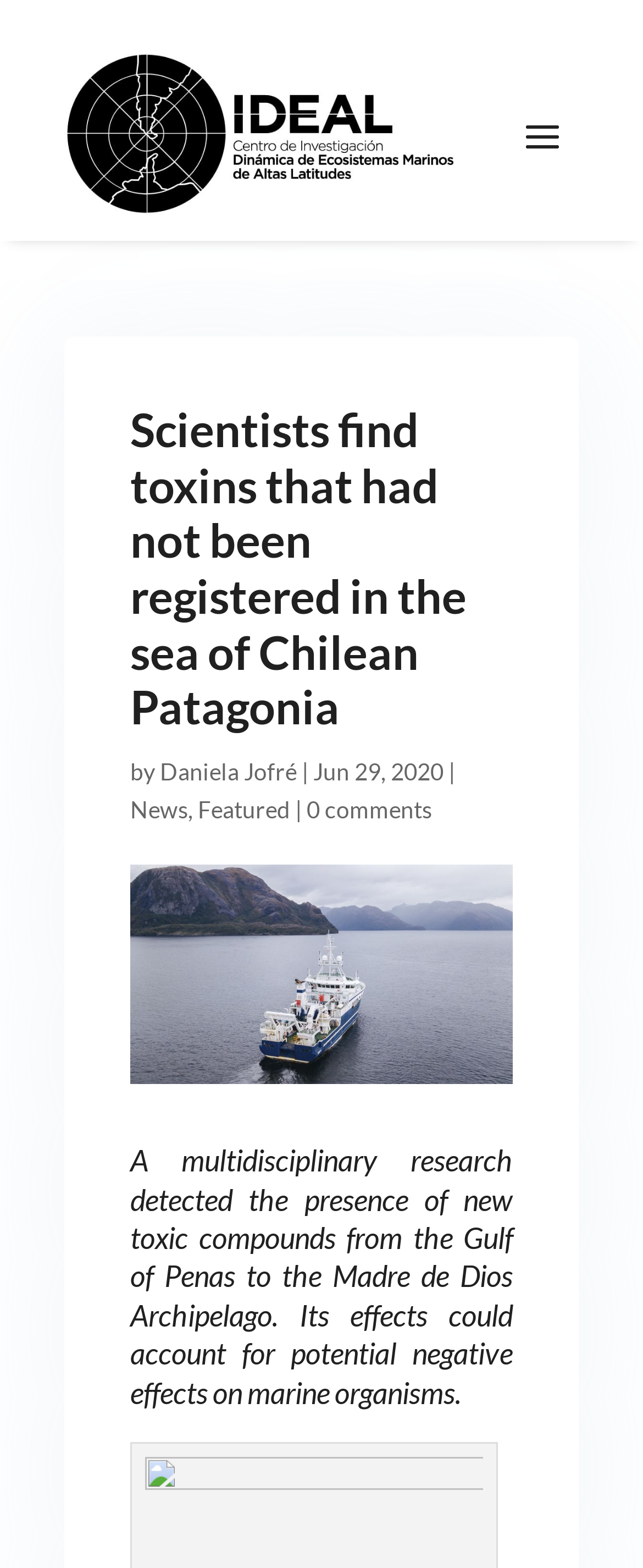Locate and generate the text content of the webpage's heading.

Scientists find toxins that had not been registered in the sea of Chilean Patagonia